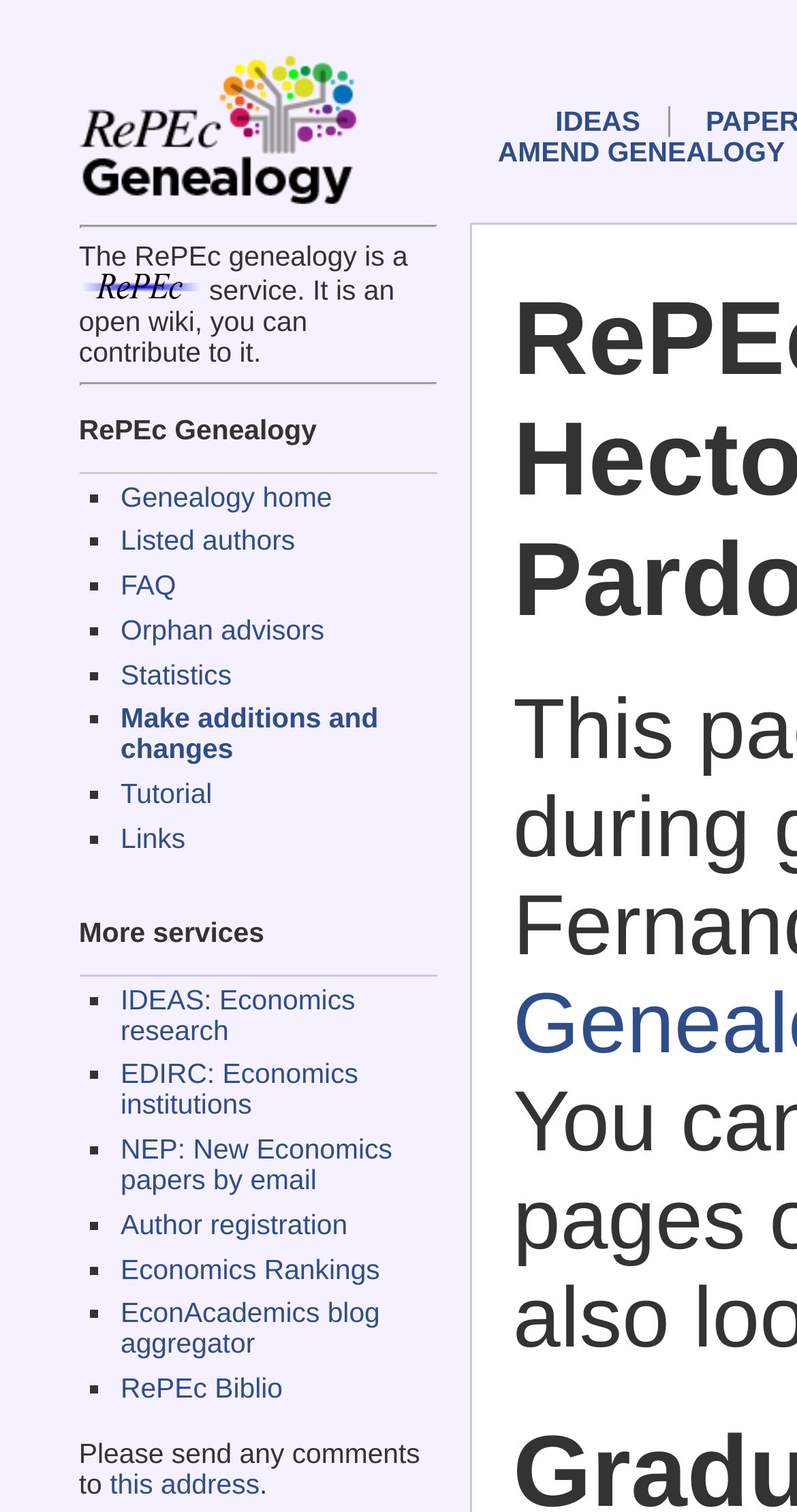Respond with a single word or phrase to the following question: What is the purpose of the RePEc genealogy?

Open wiki